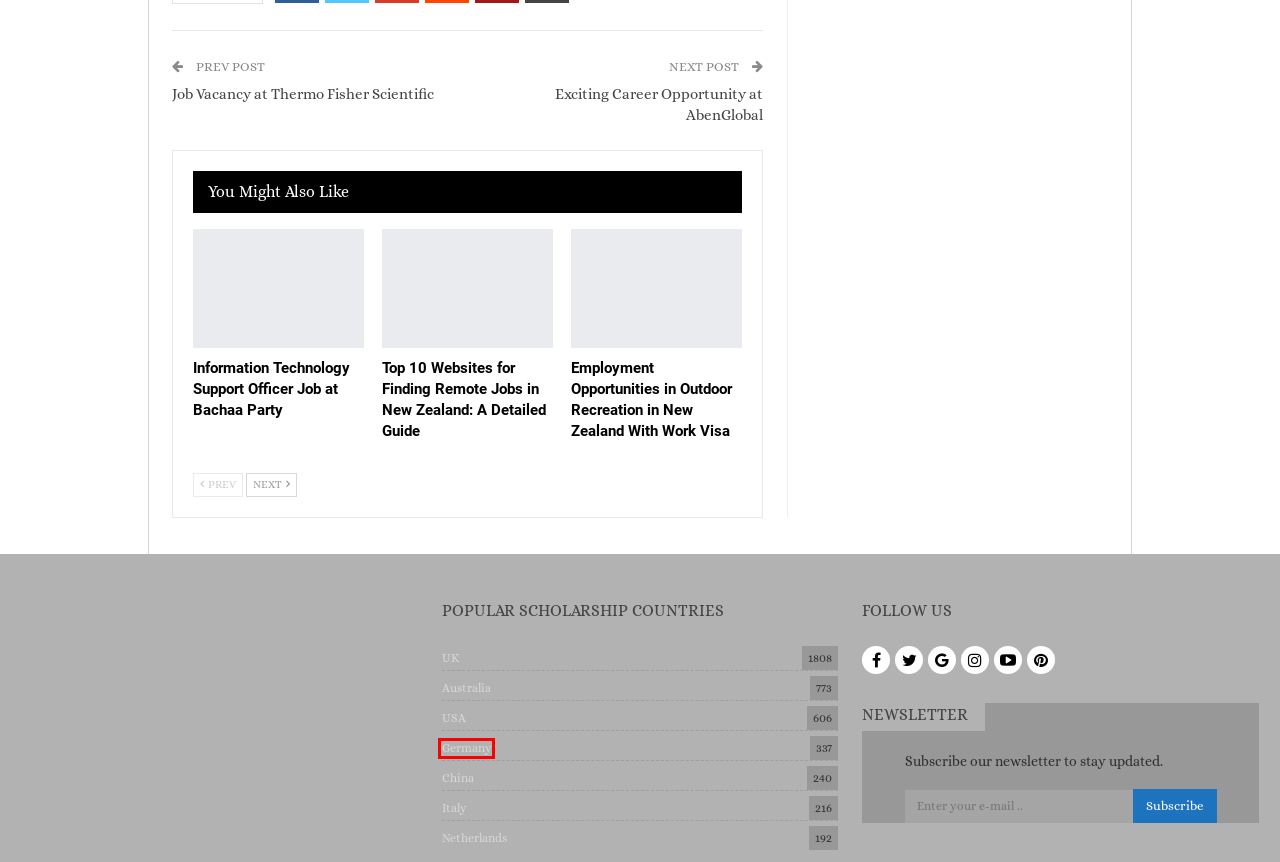Examine the screenshot of a webpage with a red bounding box around an element. Then, select the webpage description that best represents the new page after clicking the highlighted element. Here are the descriptions:
A. Australia Scholarships 2024 - 2025 (Fully Funded)
B. Germany Scholarships 2024 - 2025 (Fully Funded)
C. AbenGlobal: Exciting Career Opportunity
D. Top 10 Websites For Finding Remote Jobs In New Zealand: A Detailed Guide - News Educads
E. Netherlands Scholarships 2024 - 2025 (Fully Funded)
F. China Scholarships 2024 - 2025 (Fully Funded)
G. Information Technology Support Officer Job At Bachaa Party - News Educads
H. Employment Opportunities In Outdoor Recreation In New Zealand With Work Visa - News Educads

B